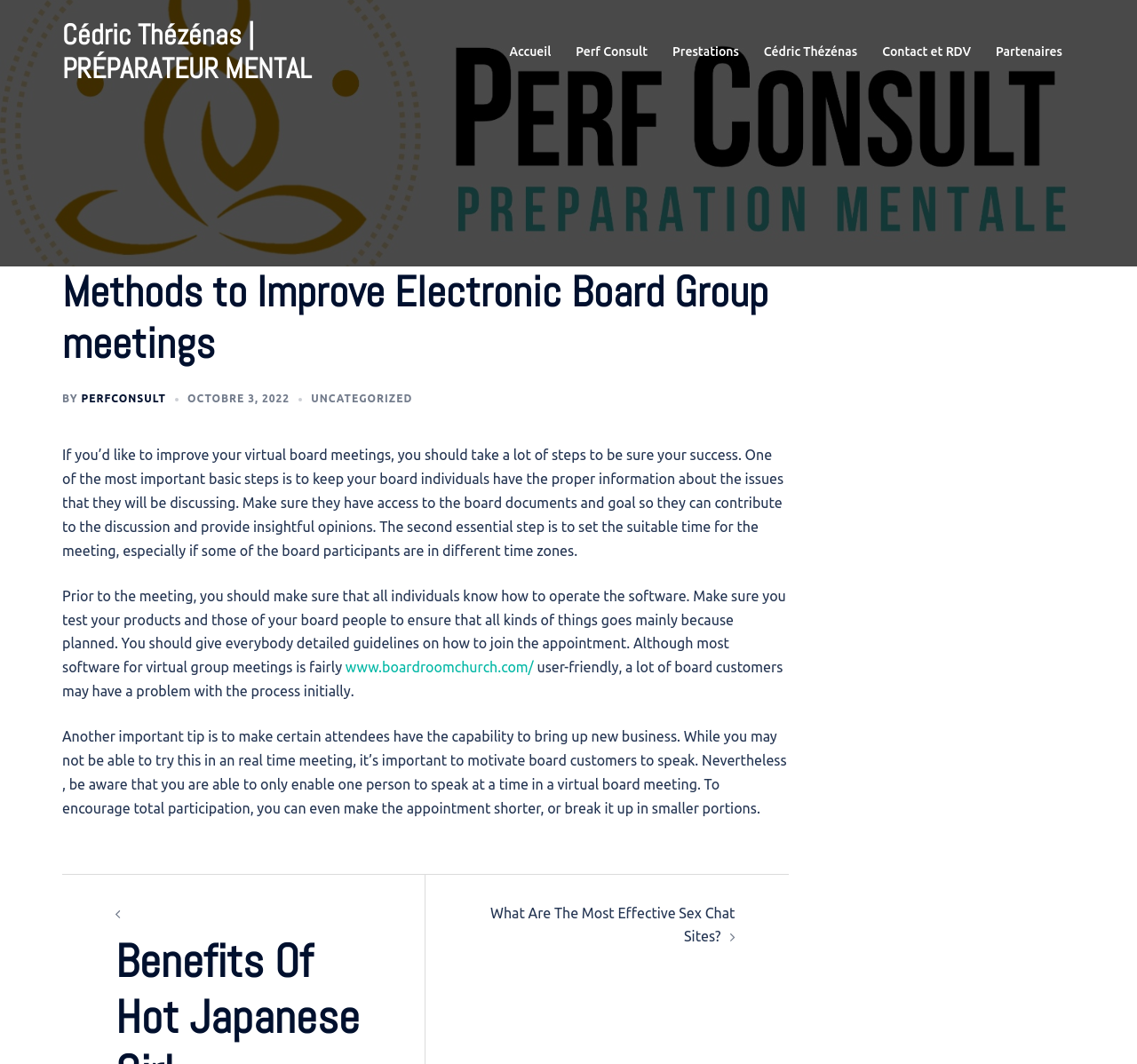Identify the bounding box of the HTML element described here: "www.boardroomchurch.com/". Provide the coordinates as four float numbers between 0 and 1: [left, top, right, bottom].

[0.304, 0.62, 0.469, 0.635]